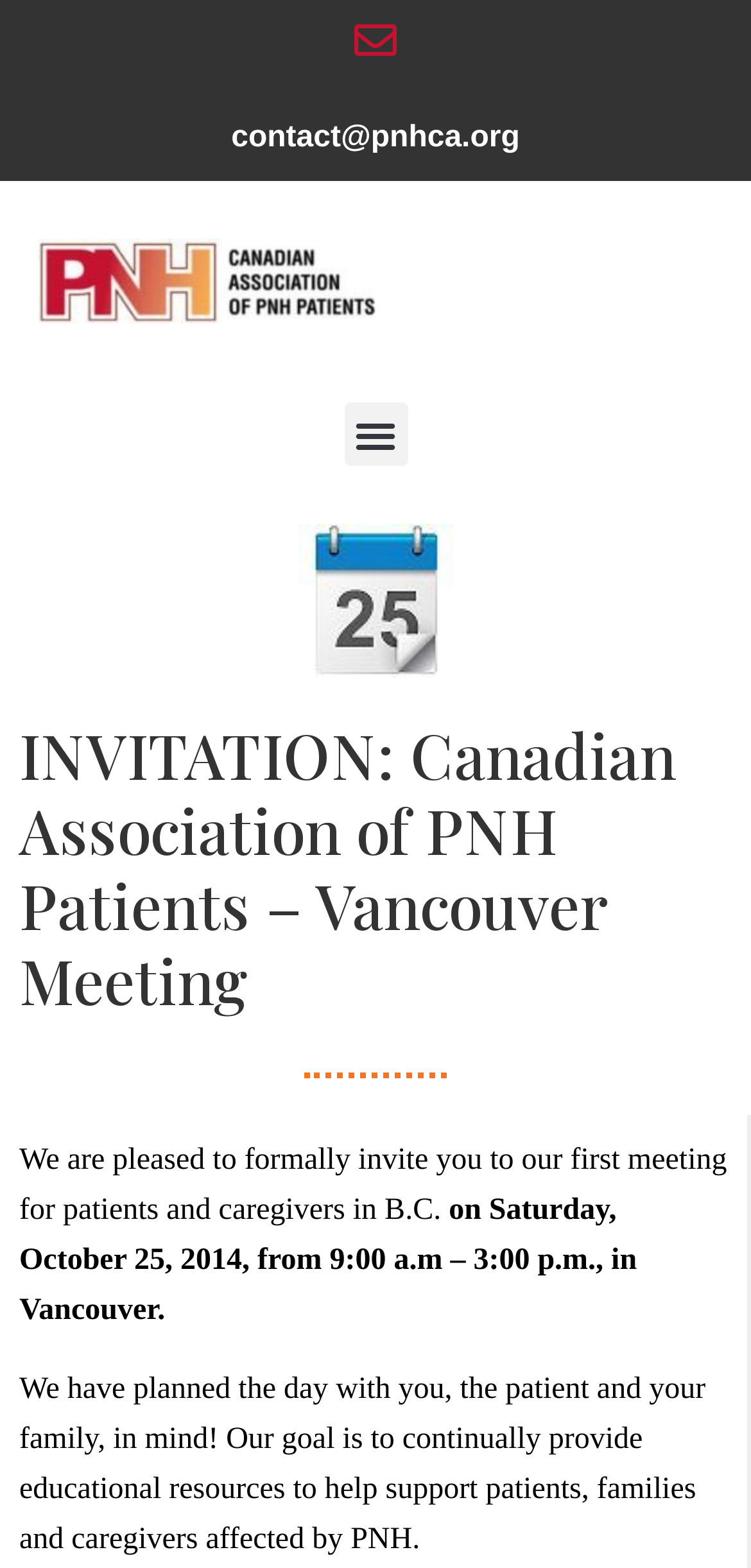What is the location of the meeting?
Using the information from the image, answer the question thoroughly.

The location of the meeting can be found in the text 'on Saturday, October 25, 2014, from 9:00 a.m – 3:00 p.m., in Vancouver.' which explicitly states the location of the meeting.